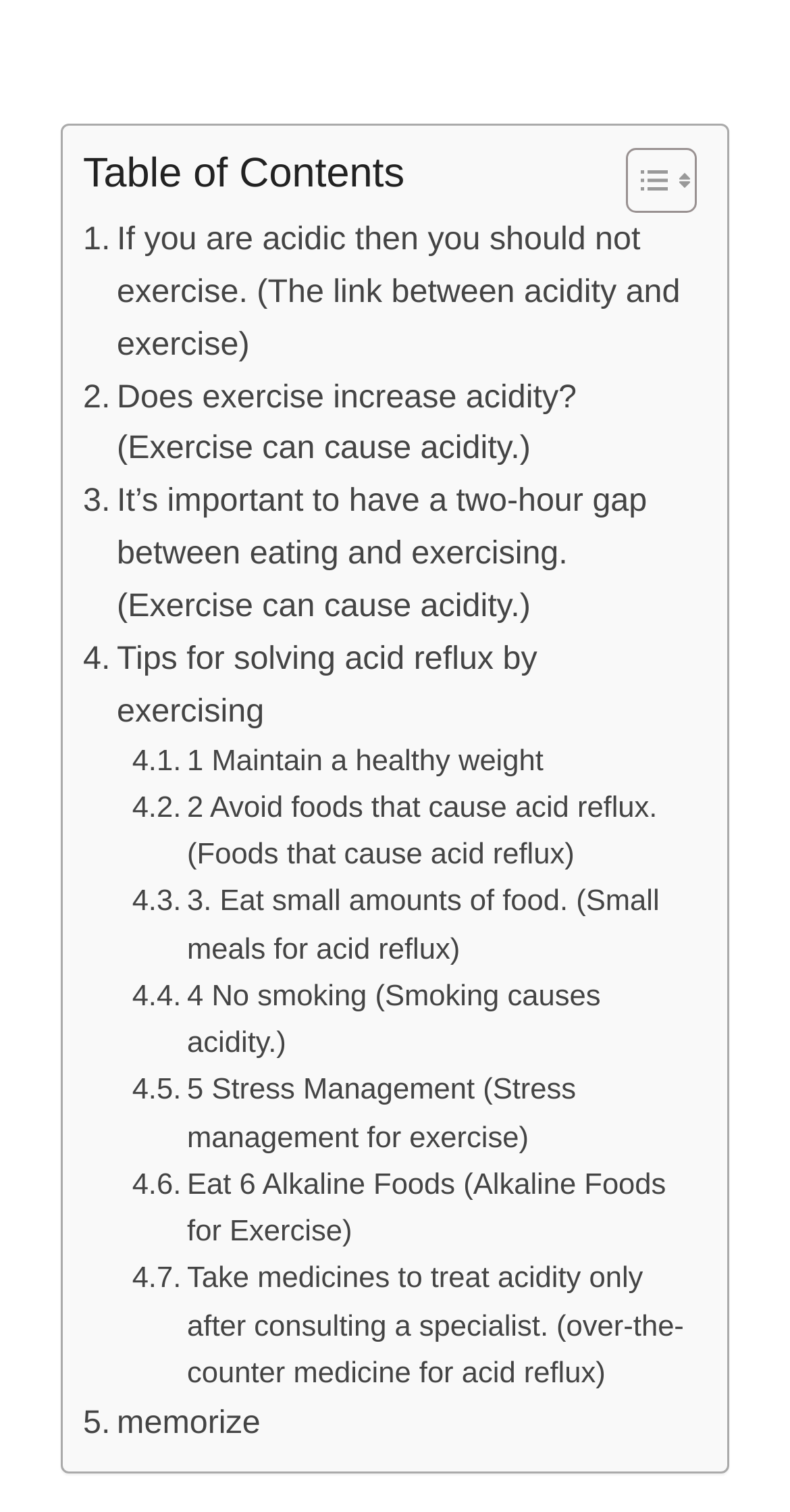Bounding box coordinates should be provided in the format (top-left x, top-left y, bottom-right x, bottom-right y) with all values between 0 and 1. Identify the bounding box for this UI element: Toggle

[0.754, 0.097, 0.869, 0.142]